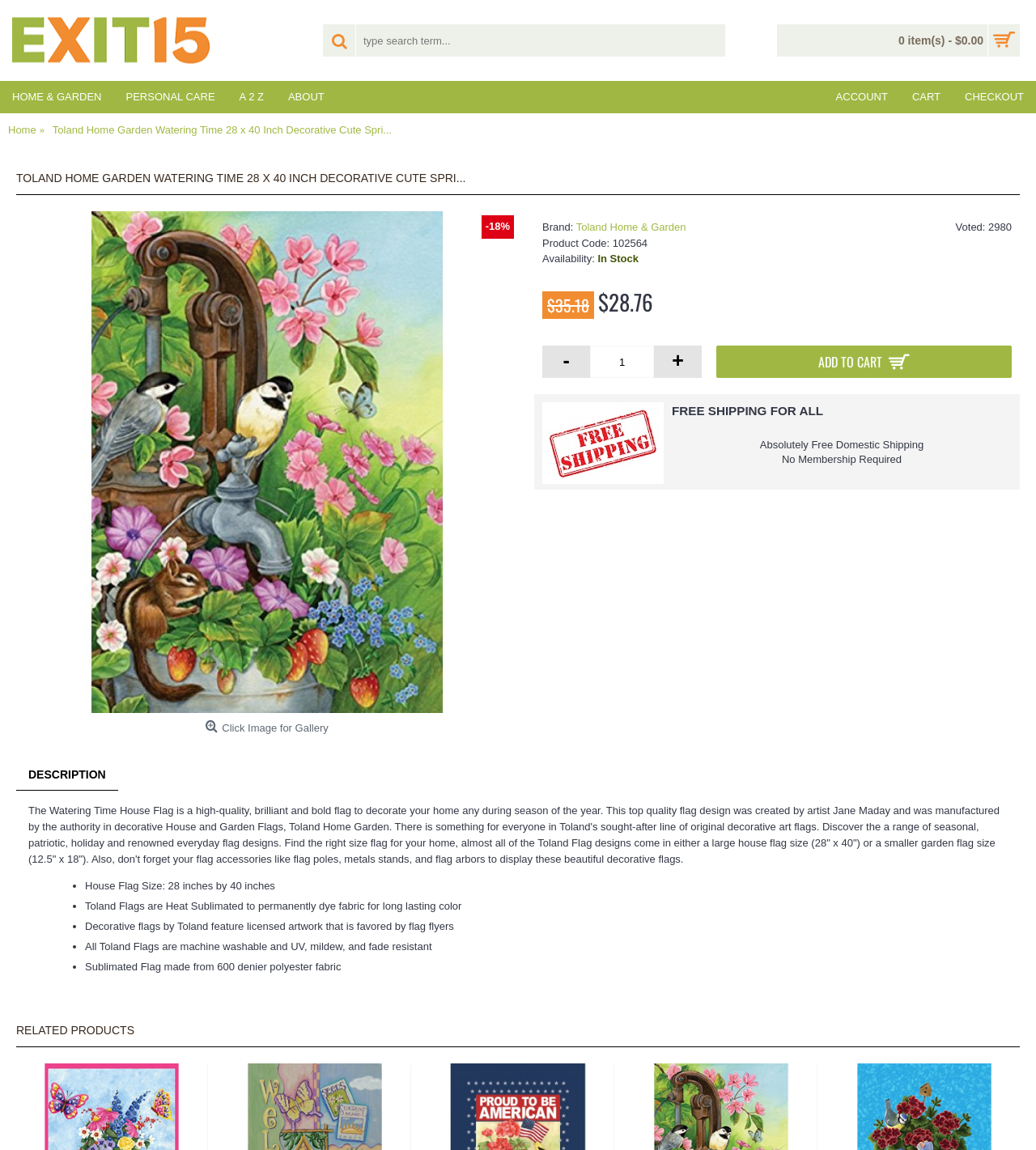Locate the bounding box coordinates of the clickable area to execute the instruction: "Click the 'Tel：+86-531-8190 7388' link". Provide the coordinates as four float numbers between 0 and 1, represented as [left, top, right, bottom].

None